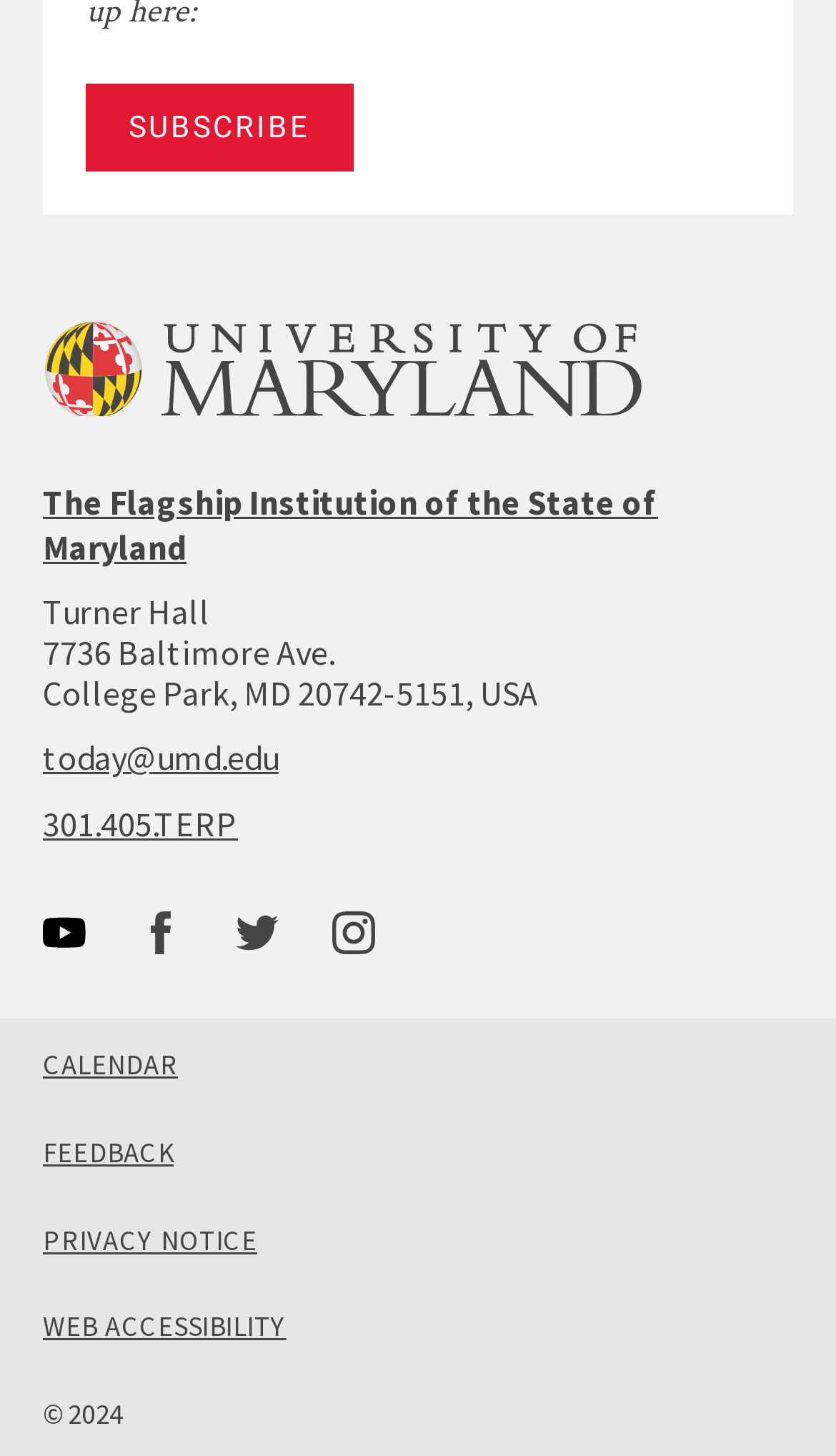Find the bounding box of the UI element described as follows: "Subscribe".

[0.103, 0.057, 0.422, 0.117]